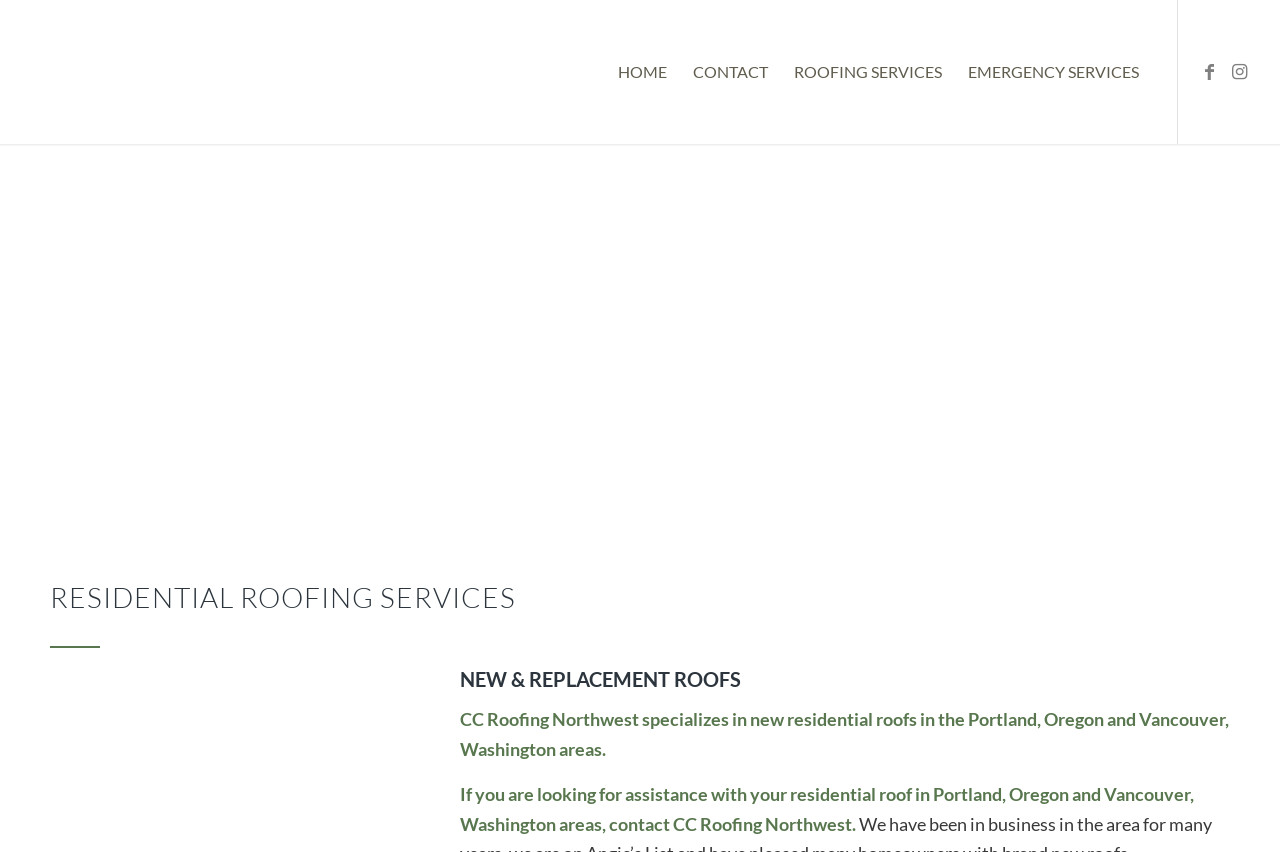Where does CC Roofing Northwest operate?
Look at the image and respond to the question as thoroughly as possible.

The webpage mentions that CC Roofing Northwest operates in the Portland, Oregon and Vancouver, Washington areas, as stated in the text 'CC Roofing Northwest specializes in new residential roofs in the Portland, Oregon and Vancouver, Washington areas...'.